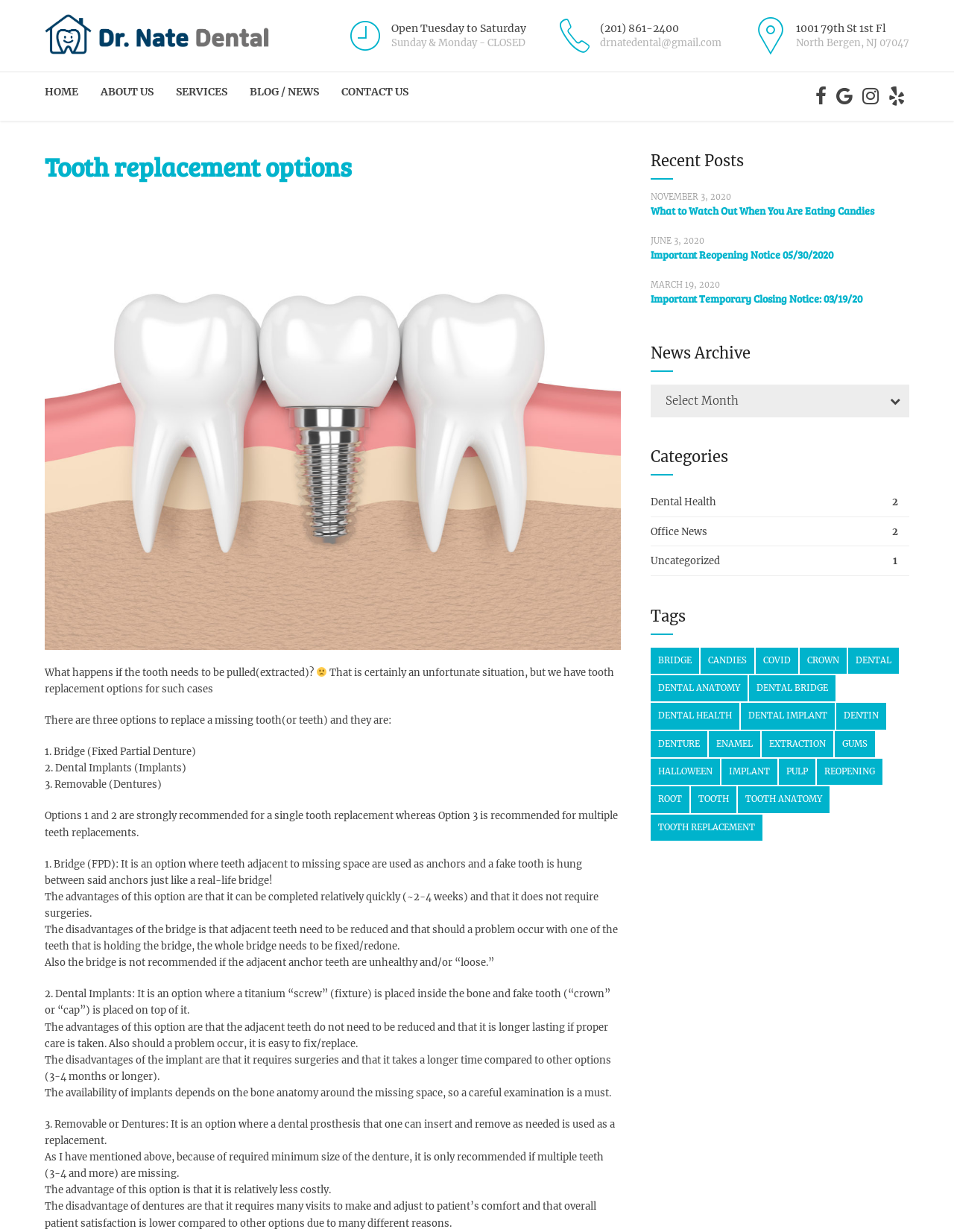Given the content of the image, can you provide a detailed answer to the question?
What is the phone number of Dr. Nate Dental?

The phone number of Dr. Nate Dental can be found in the top section of the webpage, where the contact information is provided. The phone number is (201) 861-2400.